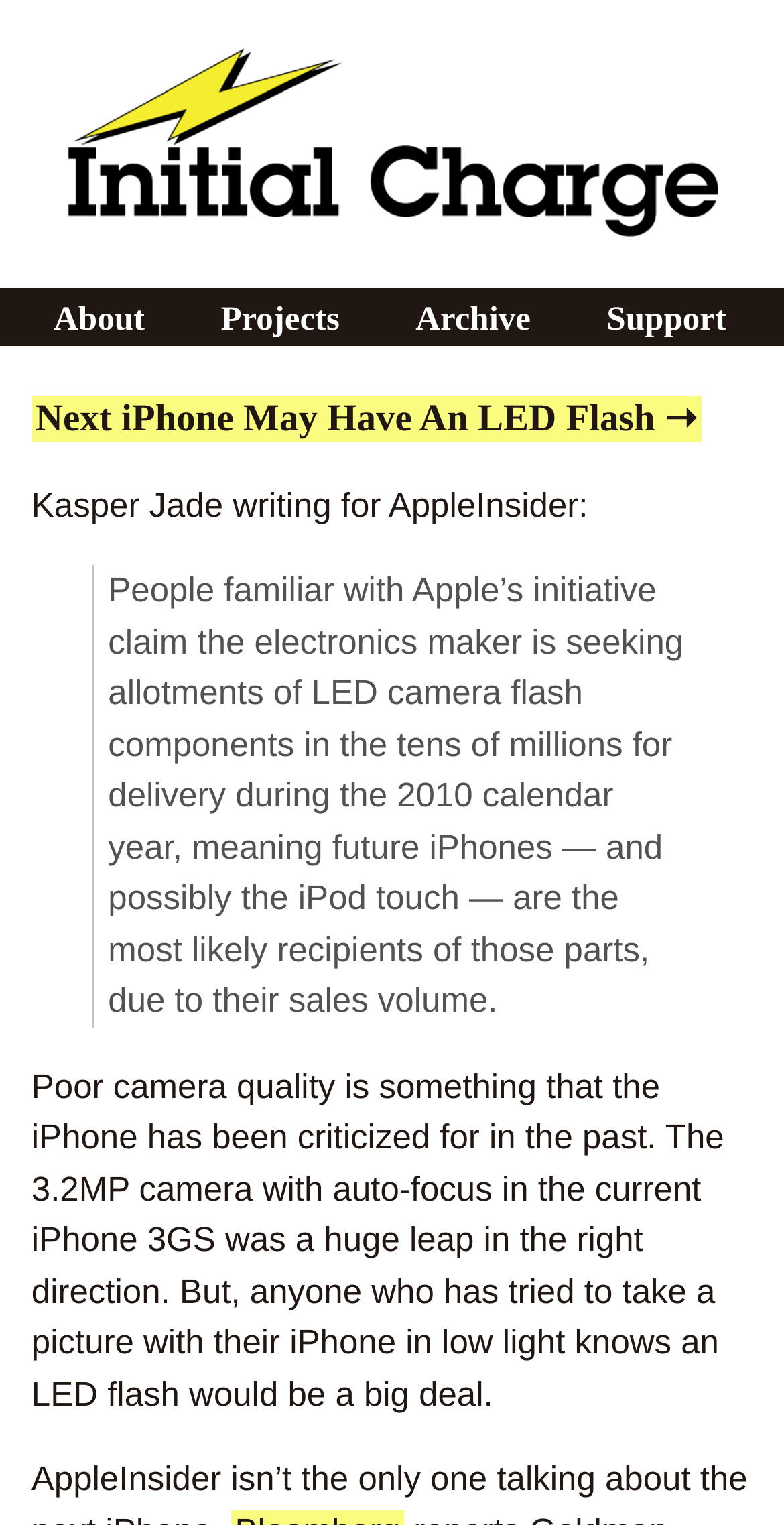What is the current camera quality issue with iPhone?
Using the screenshot, give a one-word or short phrase answer.

Poor quality in low light